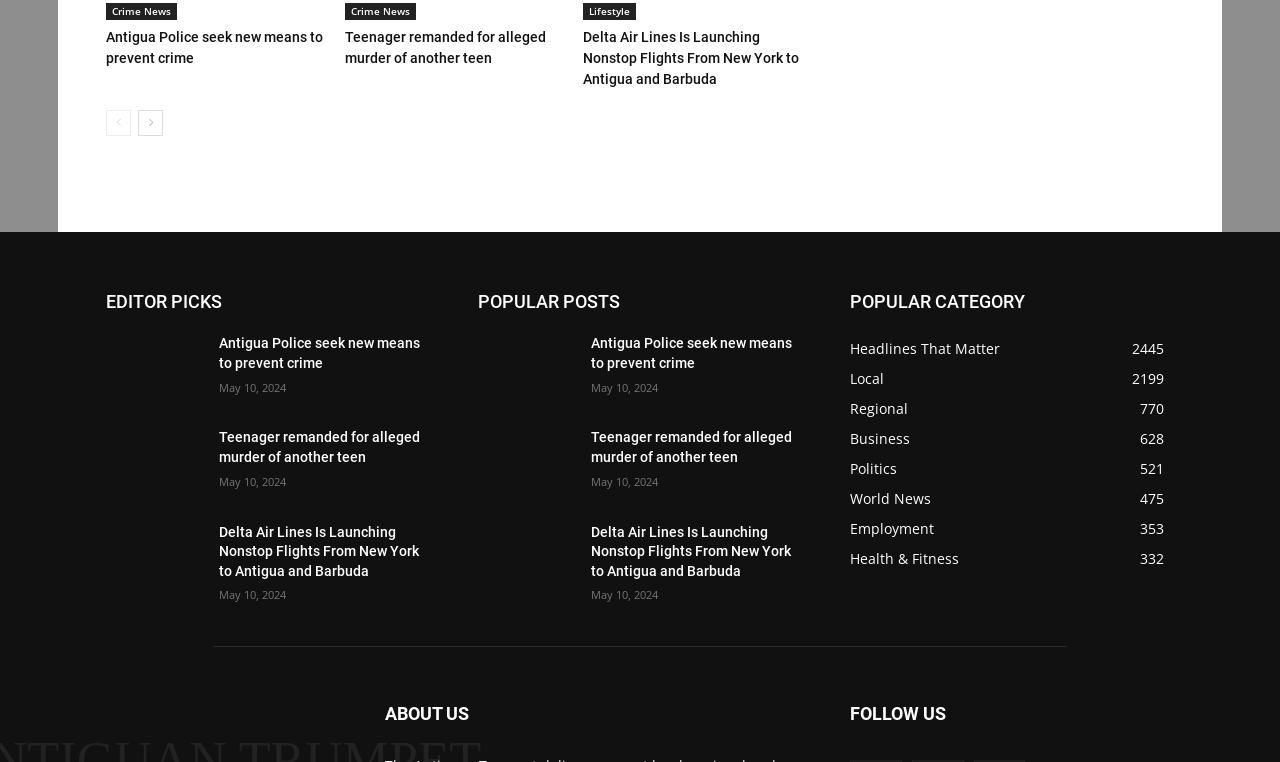Bounding box coordinates must be specified in the format (top-left x, top-left y, bottom-right x, bottom-right y). All values should be floating point numbers between 0 and 1. What are the bounding box coordinates of the UI element described as: Crime News

[0.269, 0.005, 0.325, 0.027]